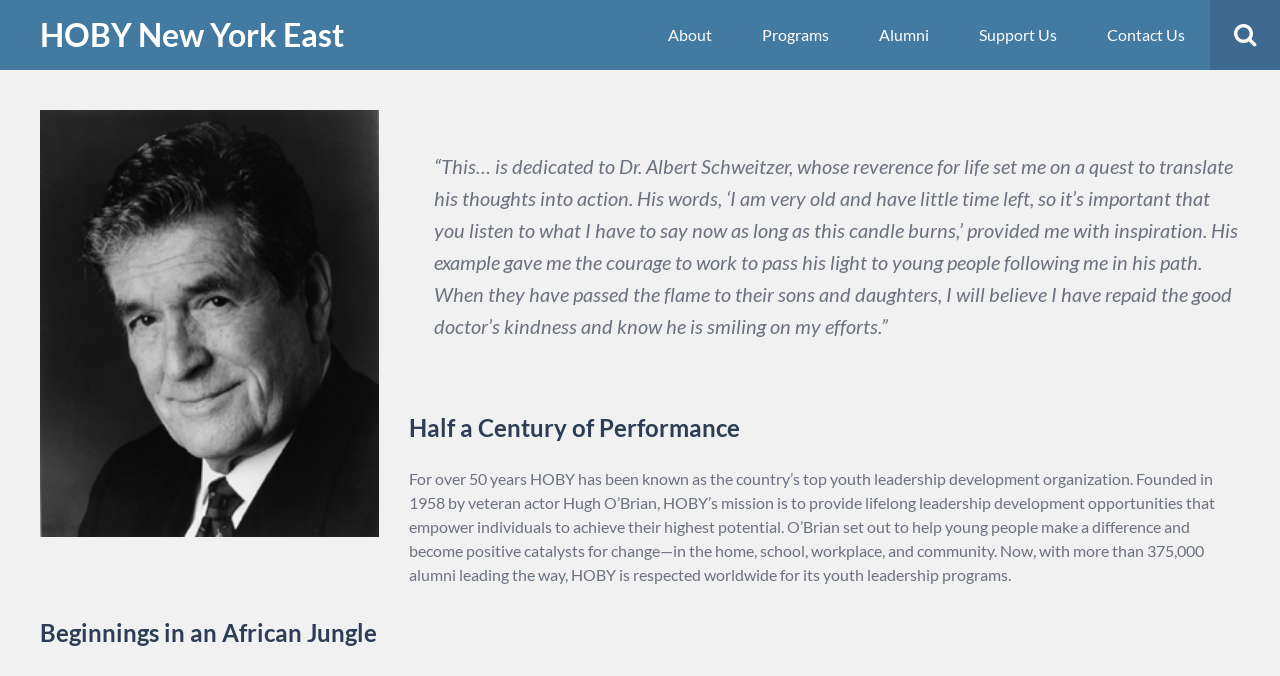What is the mission of HOBY?
Analyze the image and provide a thorough answer to the question.

I found the answer by reading the text in the blockquote element, which states that HOBY's mission is to provide lifelong leadership development opportunities that empower individuals to achieve their highest potential.